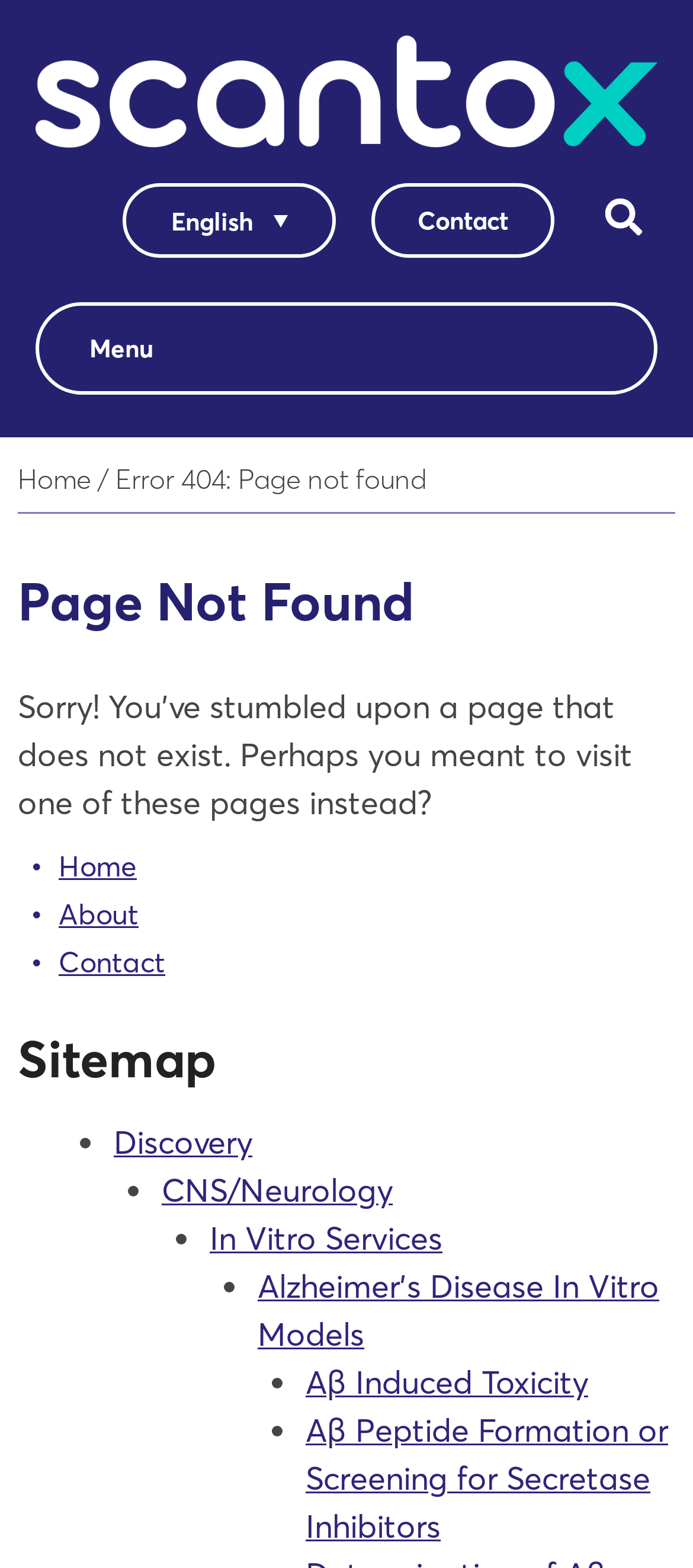What is the language of the webpage?
Provide a detailed answer to the question, using the image to inform your response.

I determined the language of the webpage by looking at the 'English' link in the top navigation bar, which suggests that the webpage is currently in English.